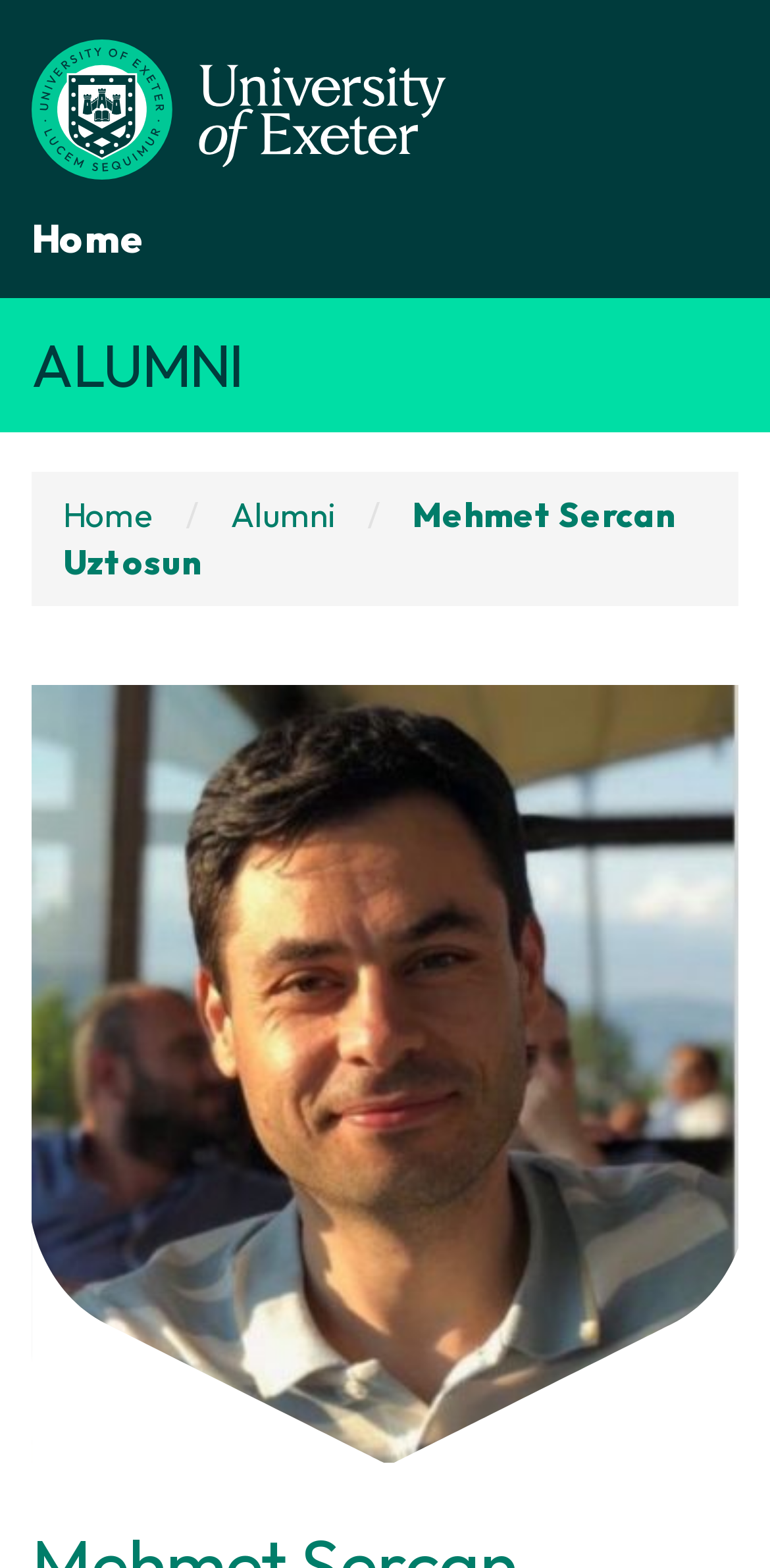Using the element description provided, determine the bounding box coordinates in the format (top-left x, top-left y, bottom-right x, bottom-right y). Ensure that all values are floating point numbers between 0 and 1. Element description: Home

[0.041, 0.136, 0.187, 0.168]